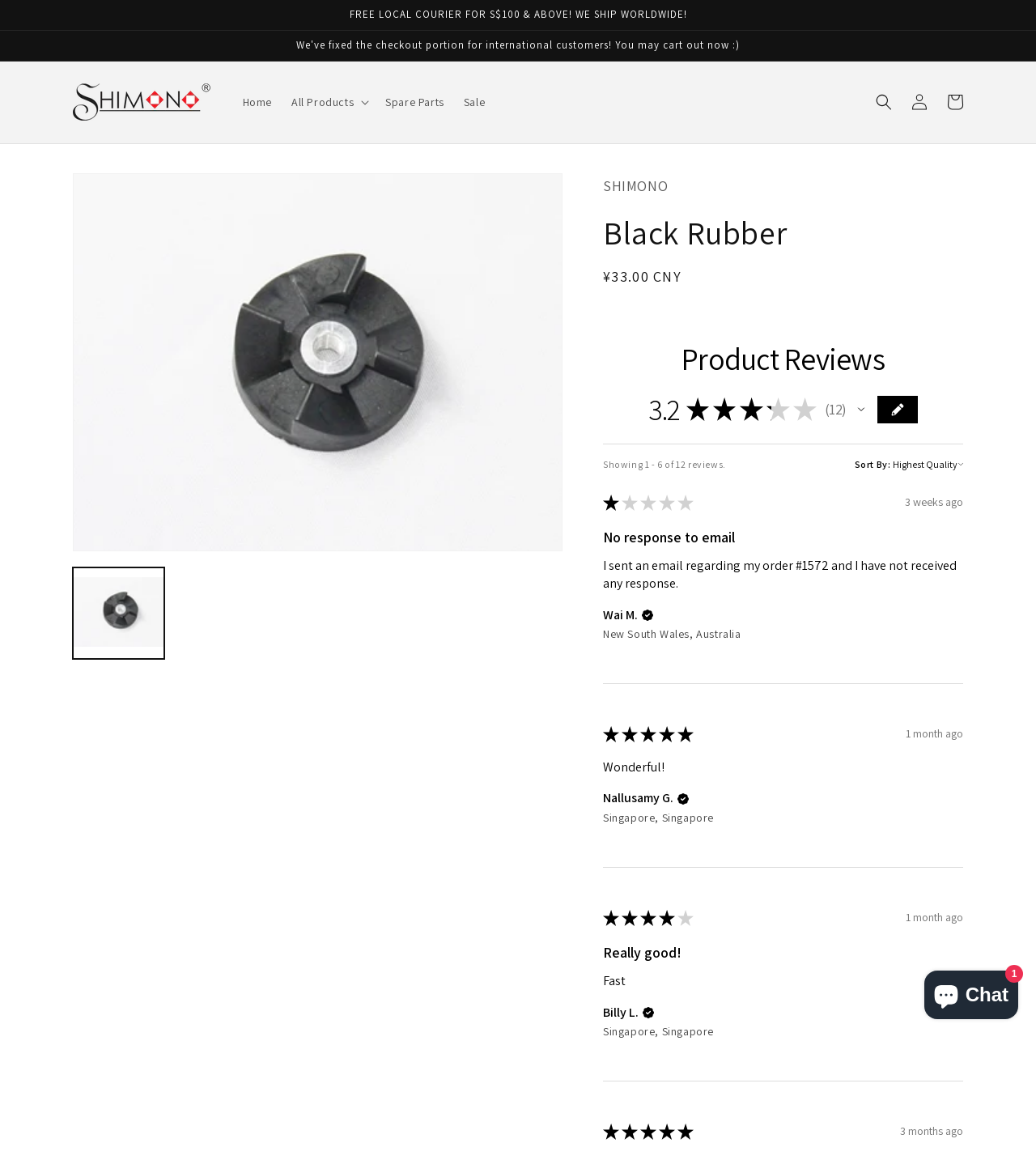Please provide the bounding box coordinates for the element that needs to be clicked to perform the following instruction: "Write a review". The coordinates should be given as four float numbers between 0 and 1, i.e., [left, top, right, bottom].

[0.847, 0.341, 0.886, 0.365]